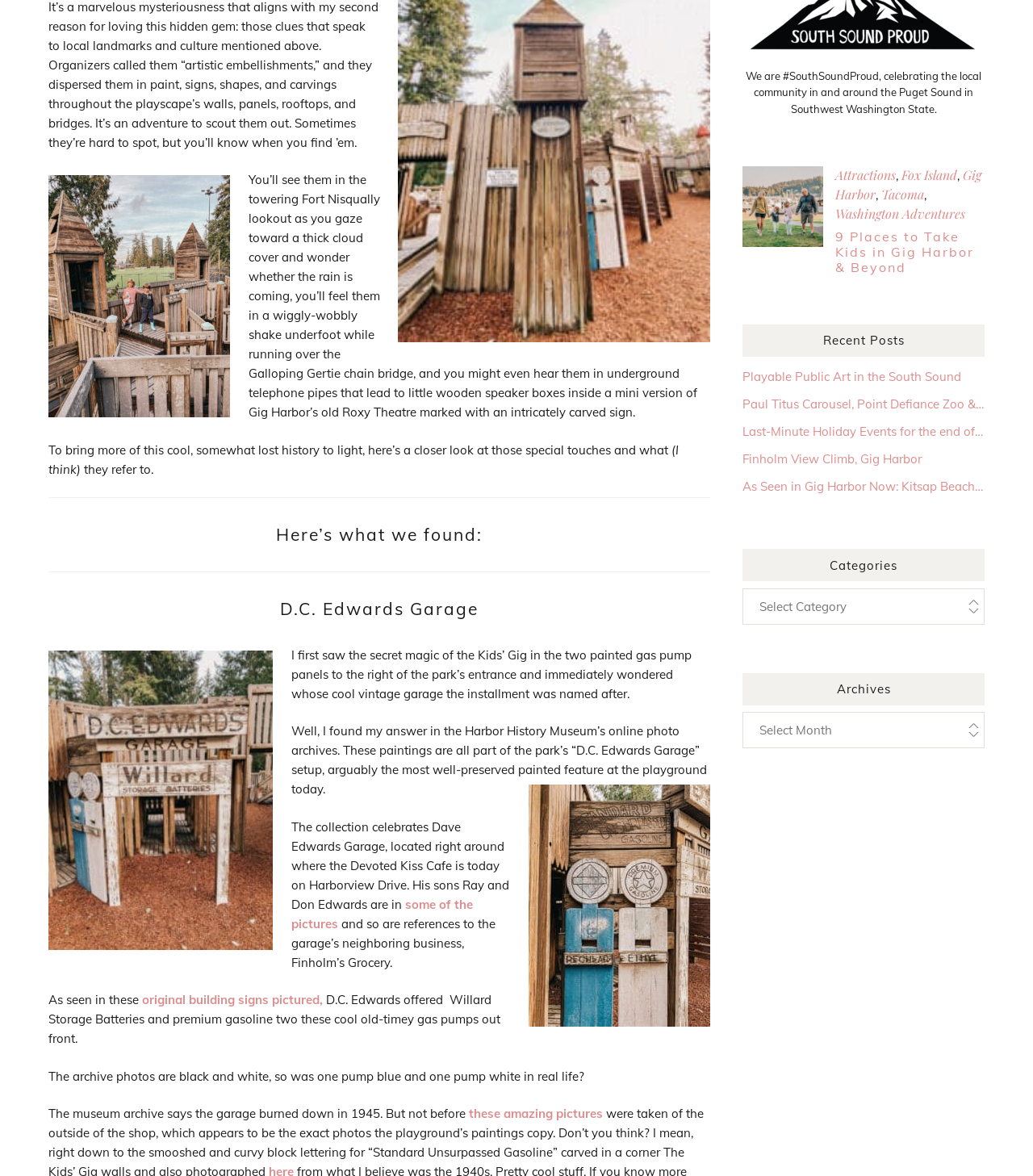Please find the bounding box coordinates of the element's region to be clicked to carry out this instruction: "Check out 'Recent Posts'".

[0.719, 0.276, 0.953, 0.303]